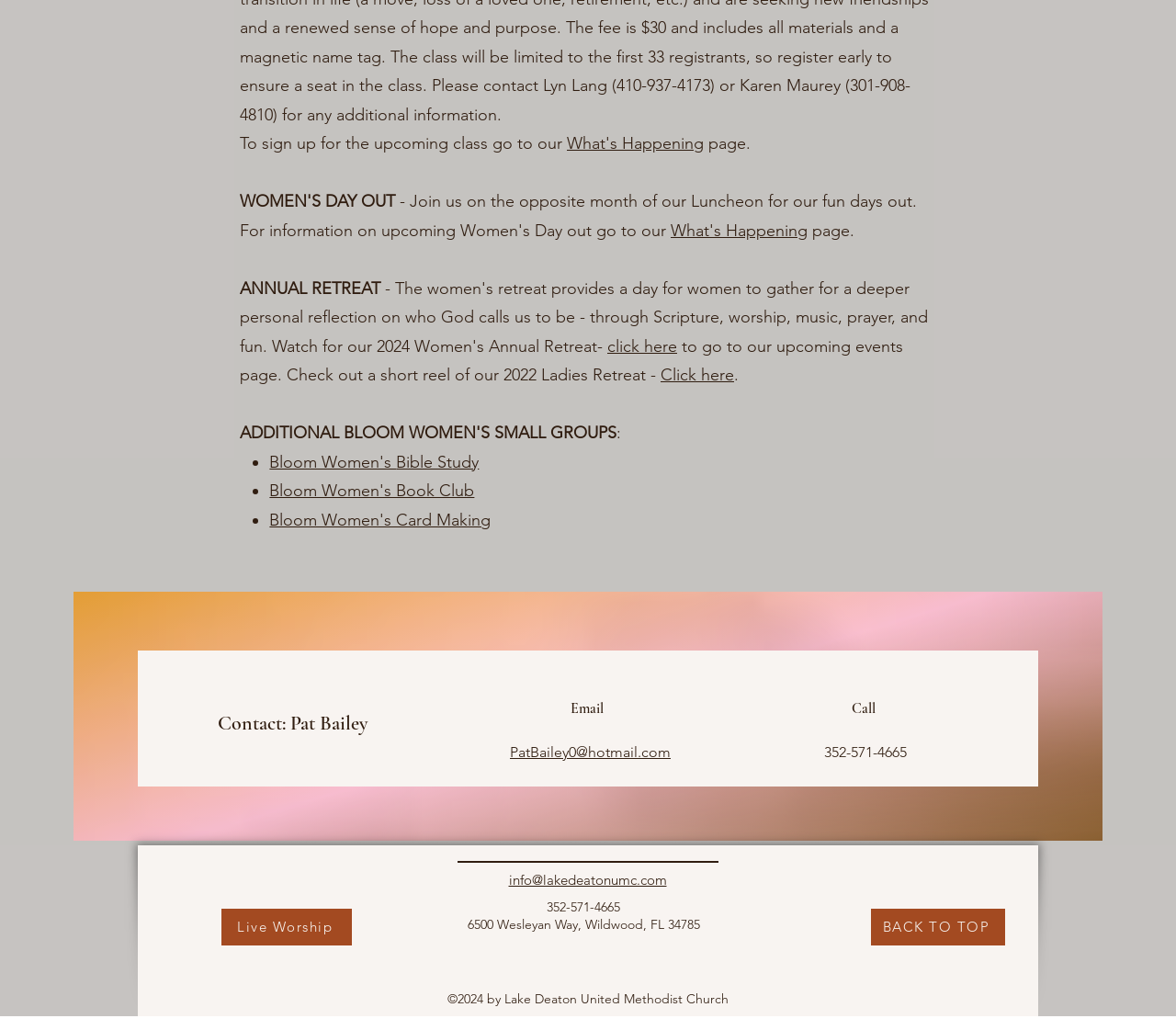Please give the bounding box coordinates of the area that should be clicked to fulfill the following instruction: "Click What's Happening". The coordinates should be in the format of four float numbers from 0 to 1, i.e., [left, top, right, bottom].

[0.482, 0.129, 0.598, 0.149]